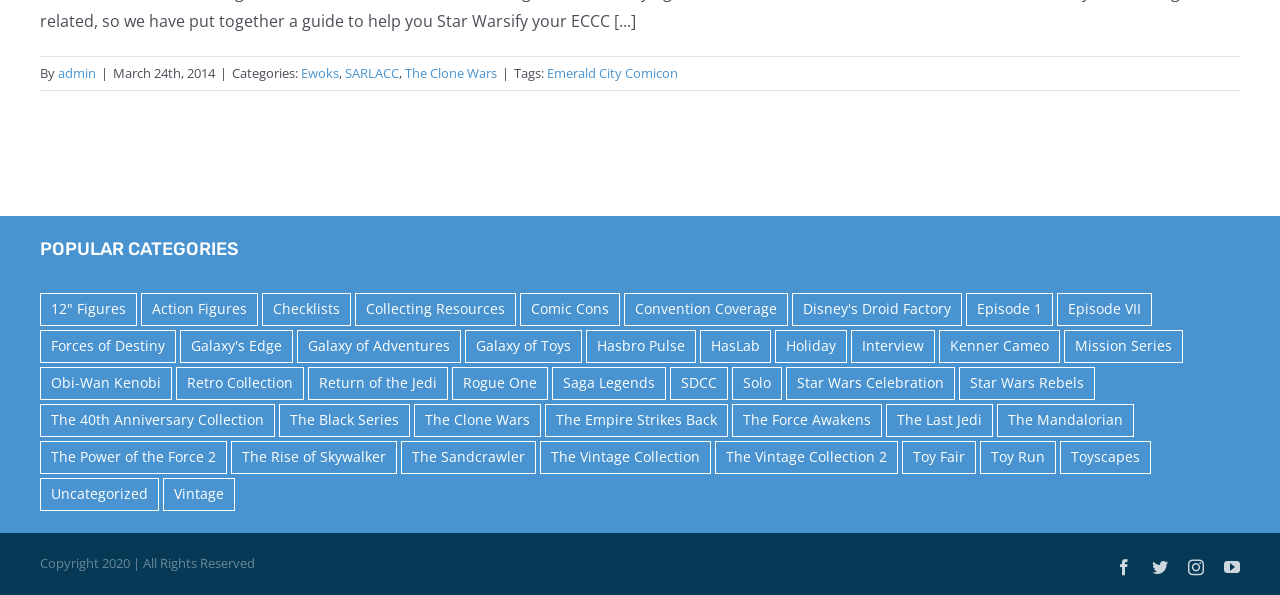Locate the UI element described as follows: "The Vintage Collection 2". Return the bounding box coordinates as four float numbers between 0 and 1 in the order [left, top, right, bottom].

[0.559, 0.741, 0.702, 0.797]